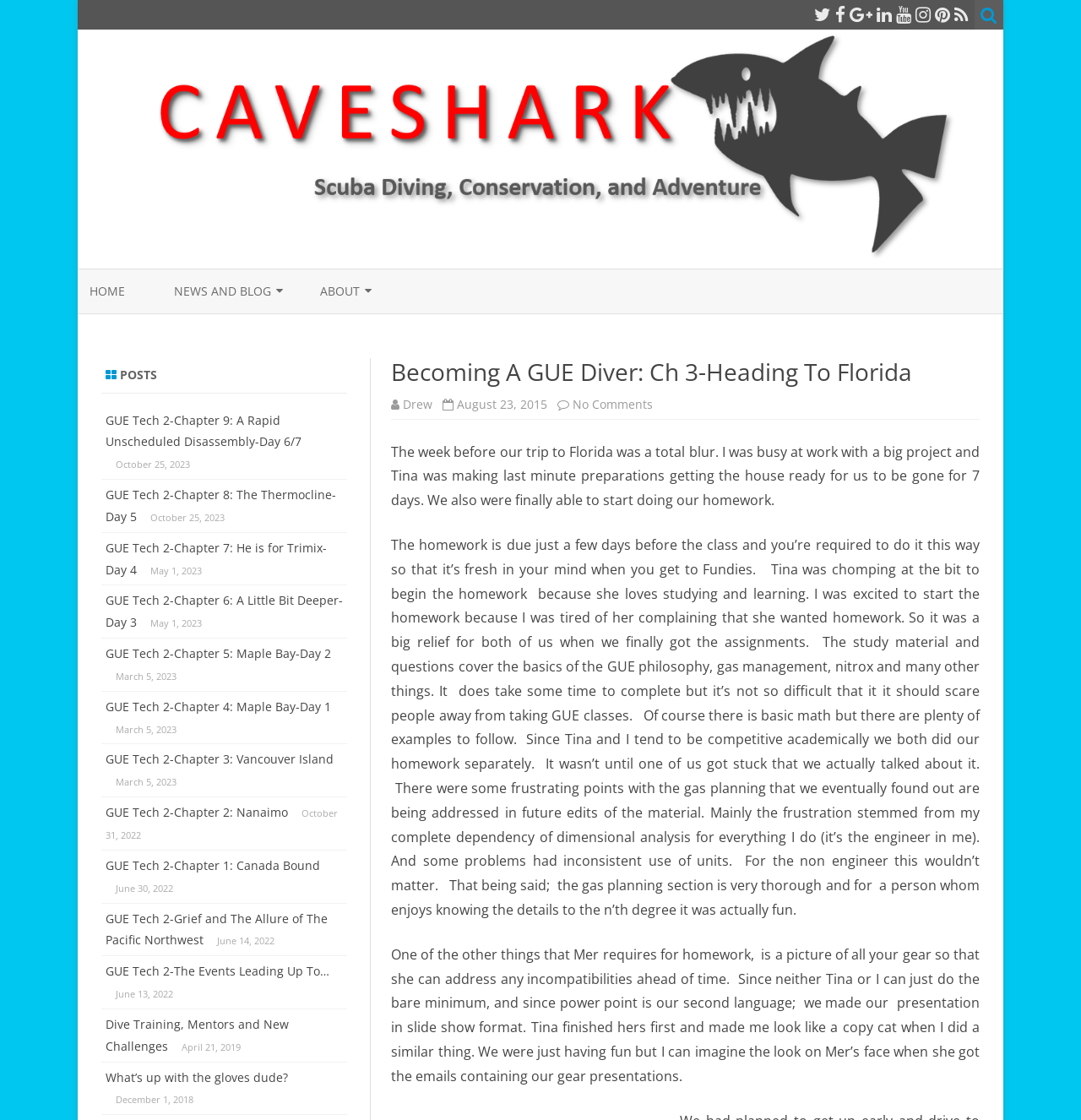What is the date of the blog post 'Becoming A GUE Diver: Ch 3-Heading To Florida'?
Answer the question using a single word or phrase, according to the image.

August 23, 2015